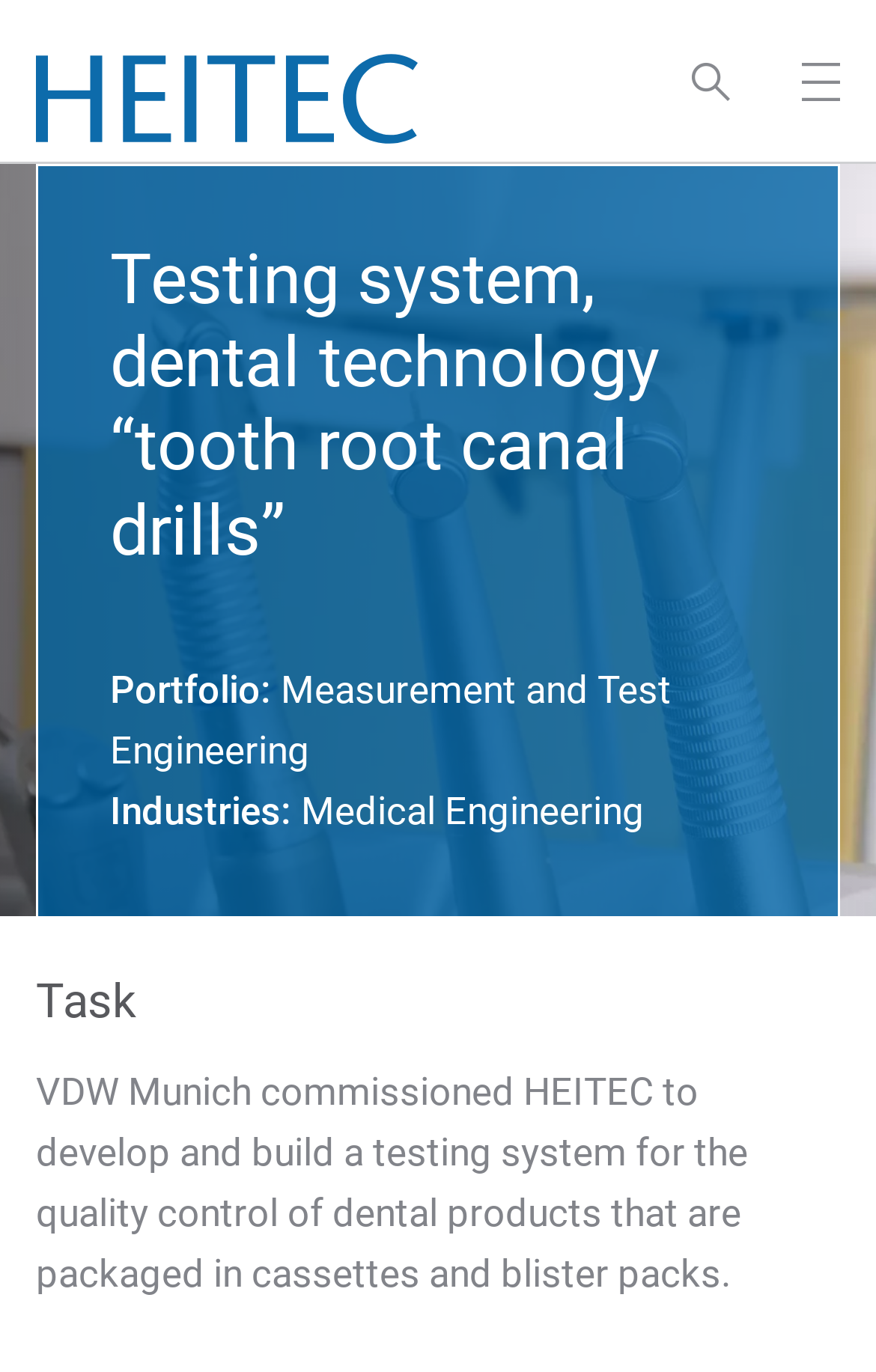What is the product being tested in the system?
Using the visual information from the image, give a one-word or short-phrase answer.

Dental products